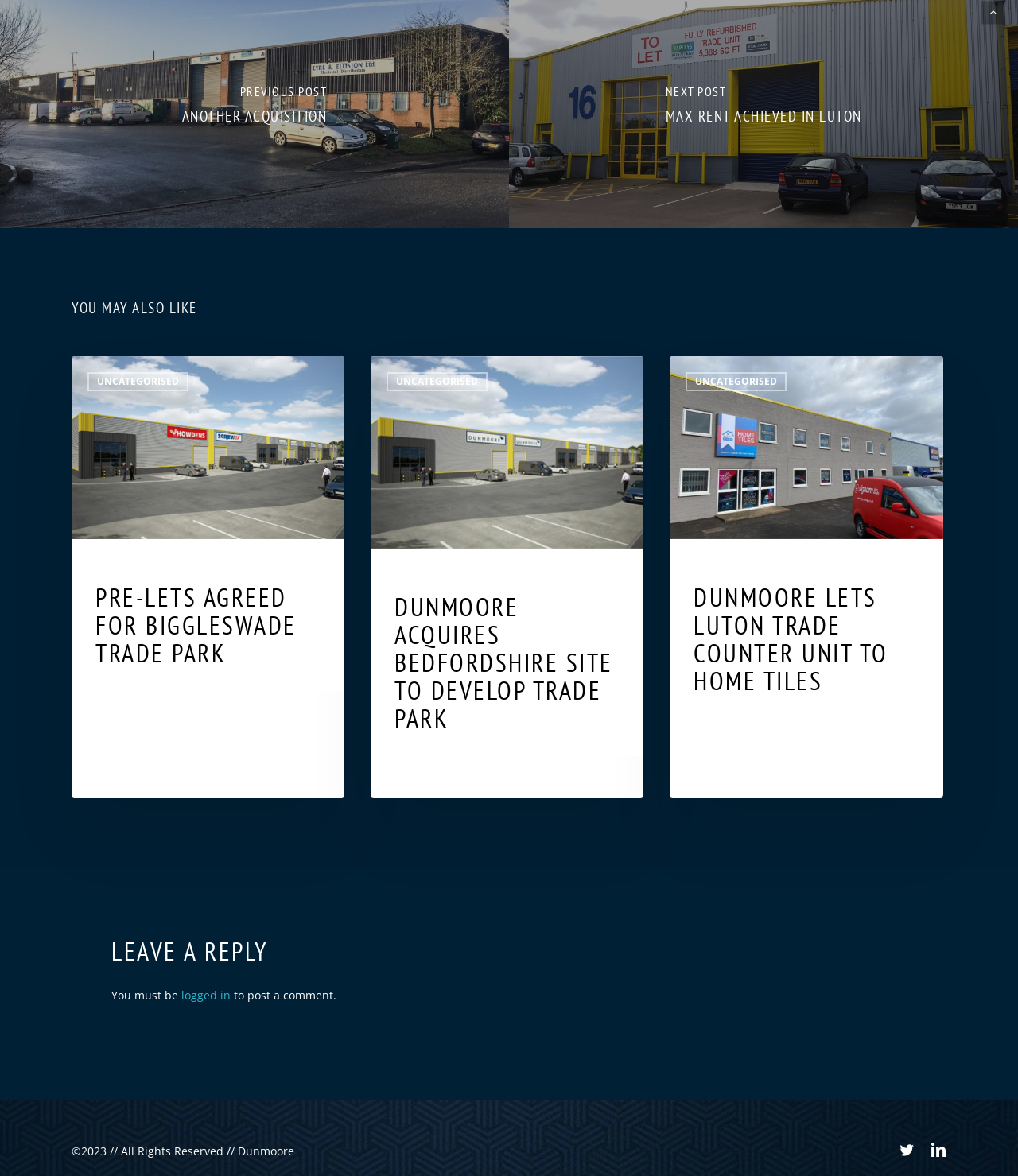Consider the image and give a detailed and elaborate answer to the question: 
What is the purpose of the 'LEAVE A REPLY' section?

I found the purpose by looking at the heading 'LEAVE A REPLY' and the surrounding text which says 'You must be logged in to post a comment'.